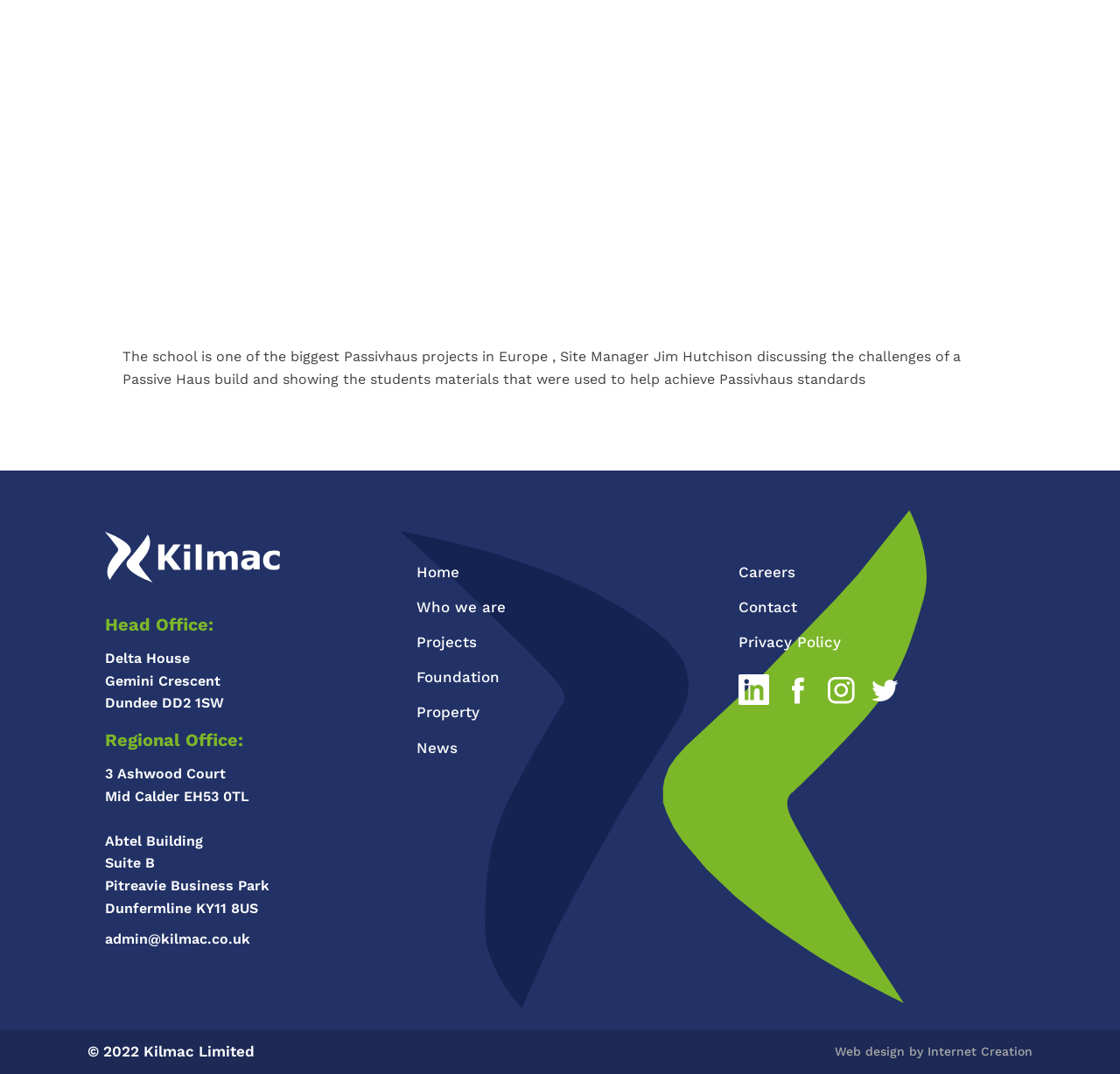Please locate the UI element described by "Privacy Policy" and provide its bounding box coordinates.

[0.659, 0.587, 0.75, 0.609]